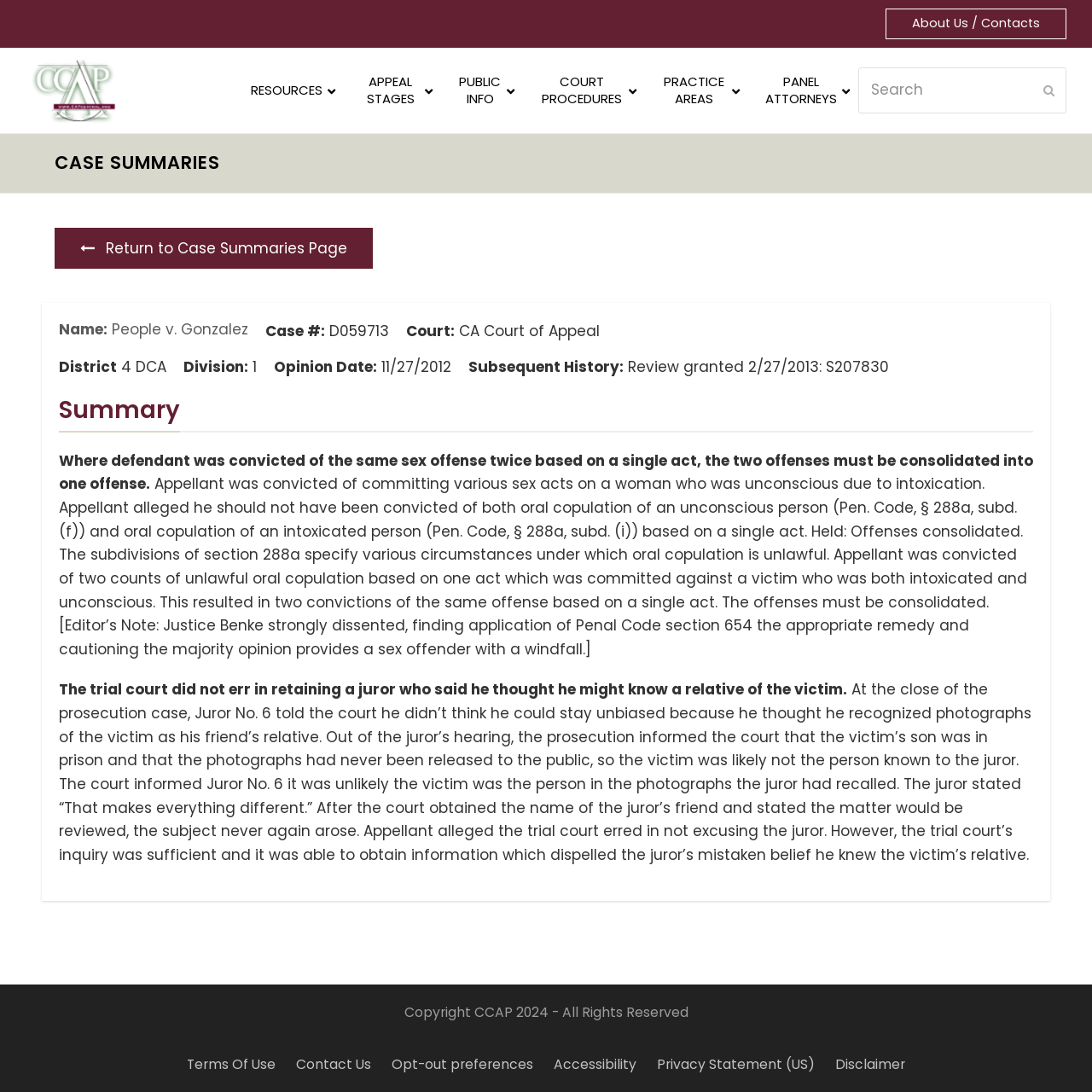What is the court of appeal?
Respond to the question with a well-detailed and thorough answer.

I found the court of appeal by looking at the 'Court:' section on the webpage, which is located below the 'Name:' section. The court of appeal is displayed as 'CA Court of Appeal'.